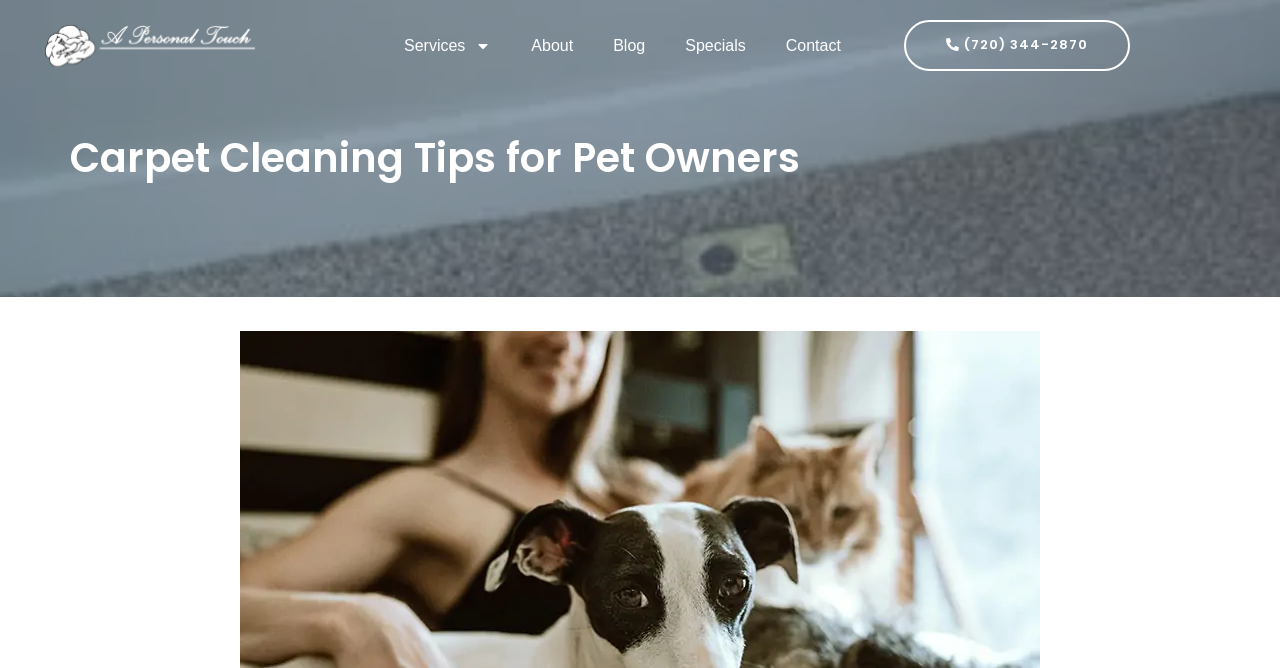Respond with a single word or phrase for the following question: 
What is the company name?

Personal Touch